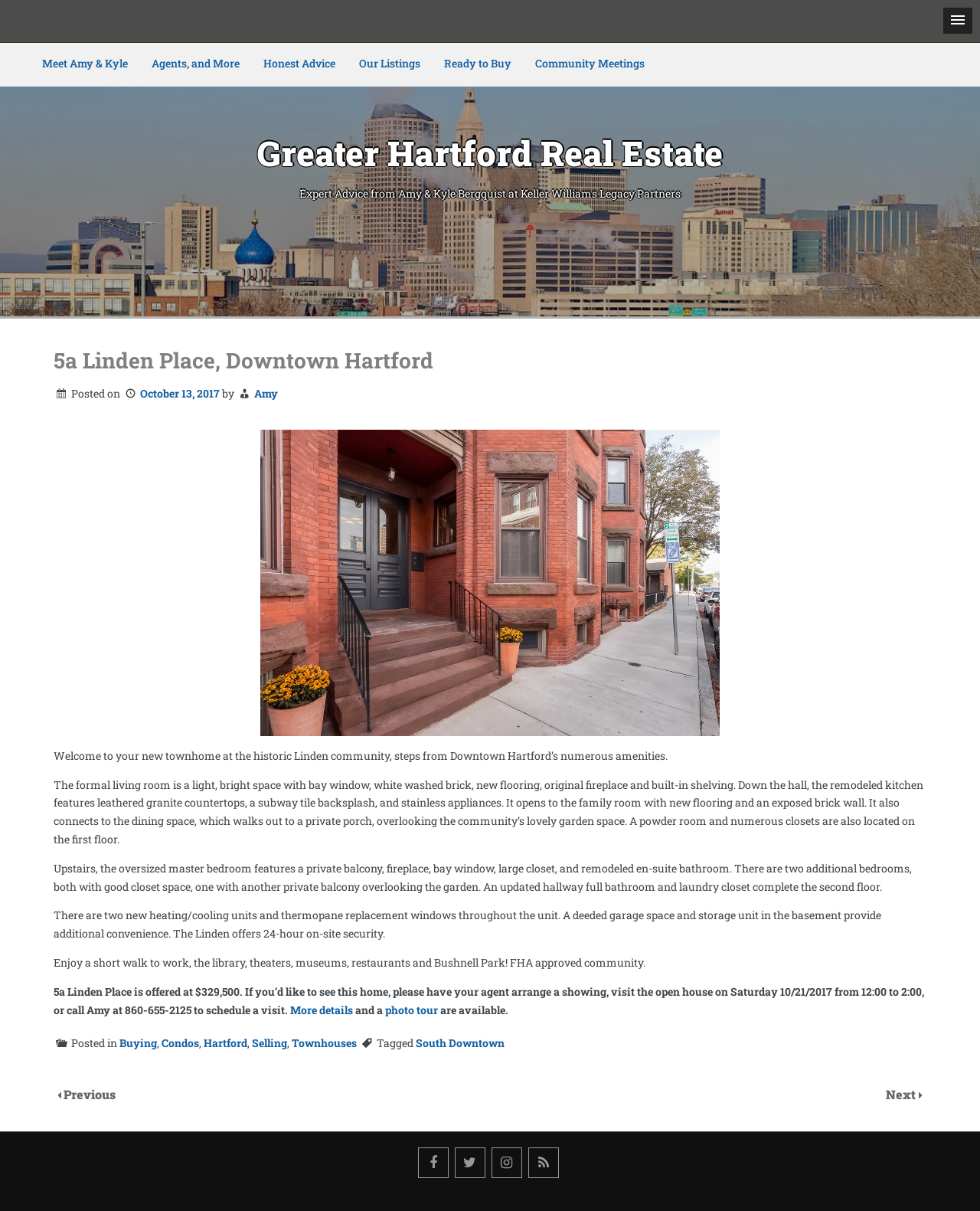Locate and generate the text content of the webpage's heading.

5a Linden Place, Downtown Hartford